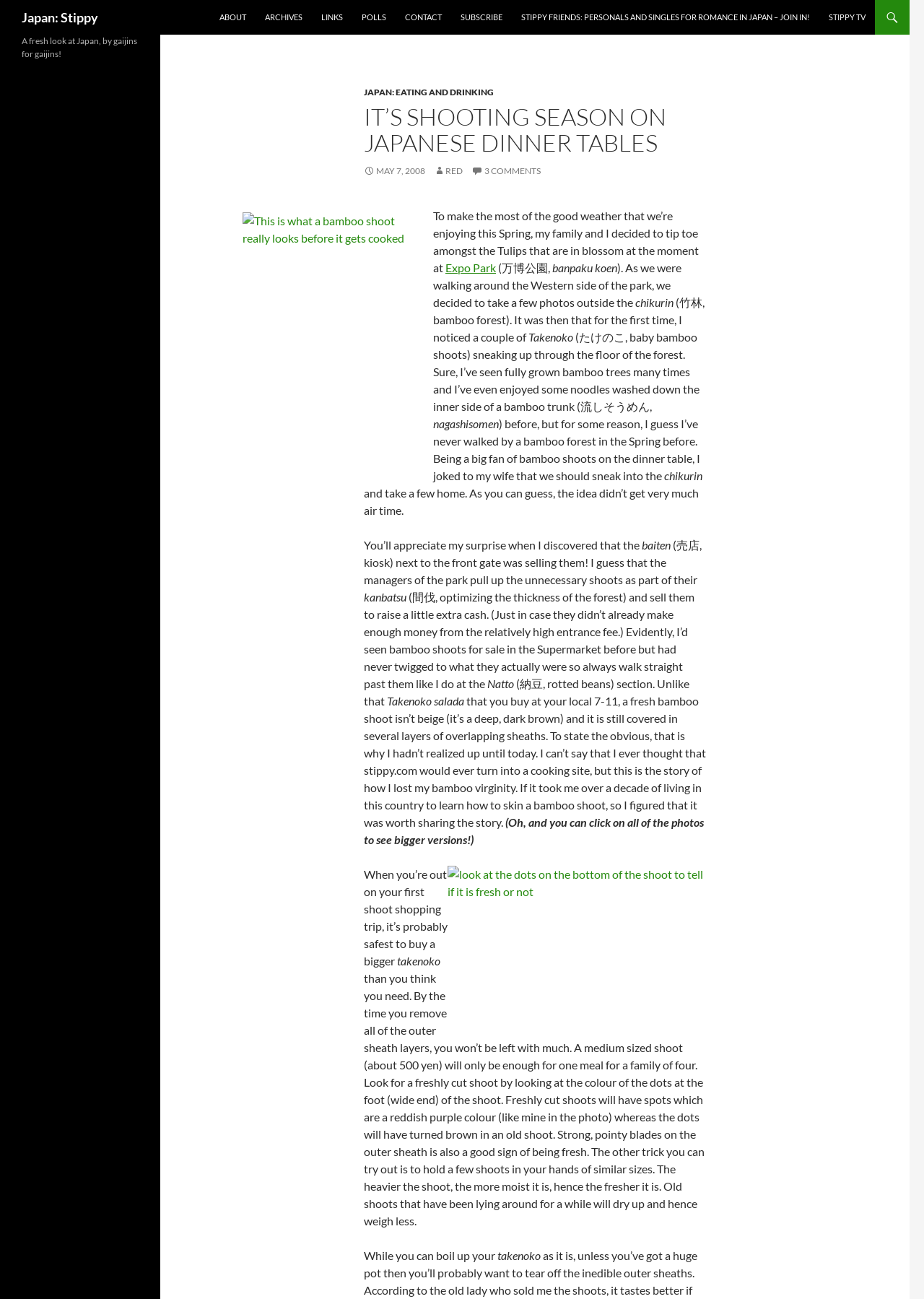Using the details in the image, give a detailed response to the question below:
What is the purpose of removing outer sheath layers from bamboo shoots?

The author explains that removing the outer sheath layers is necessary to prepare the bamboo shoots for cooking, and that a medium-sized shoot will only be enough for one meal for a family of four after removing the layers.